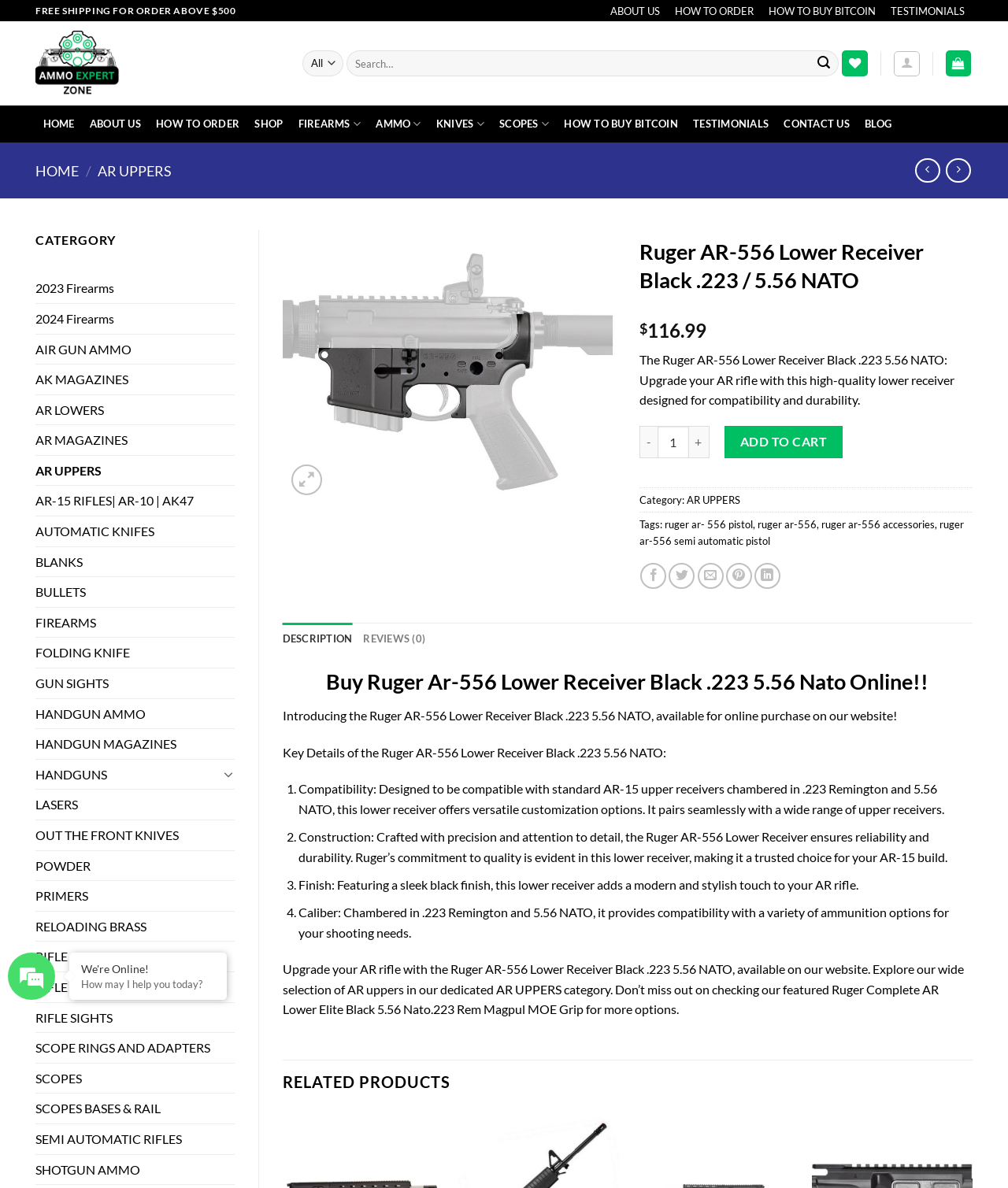What is the purpose of the 'Add to wishlist' button?
Answer briefly with a single word or phrase based on the image.

Add product to wishlist